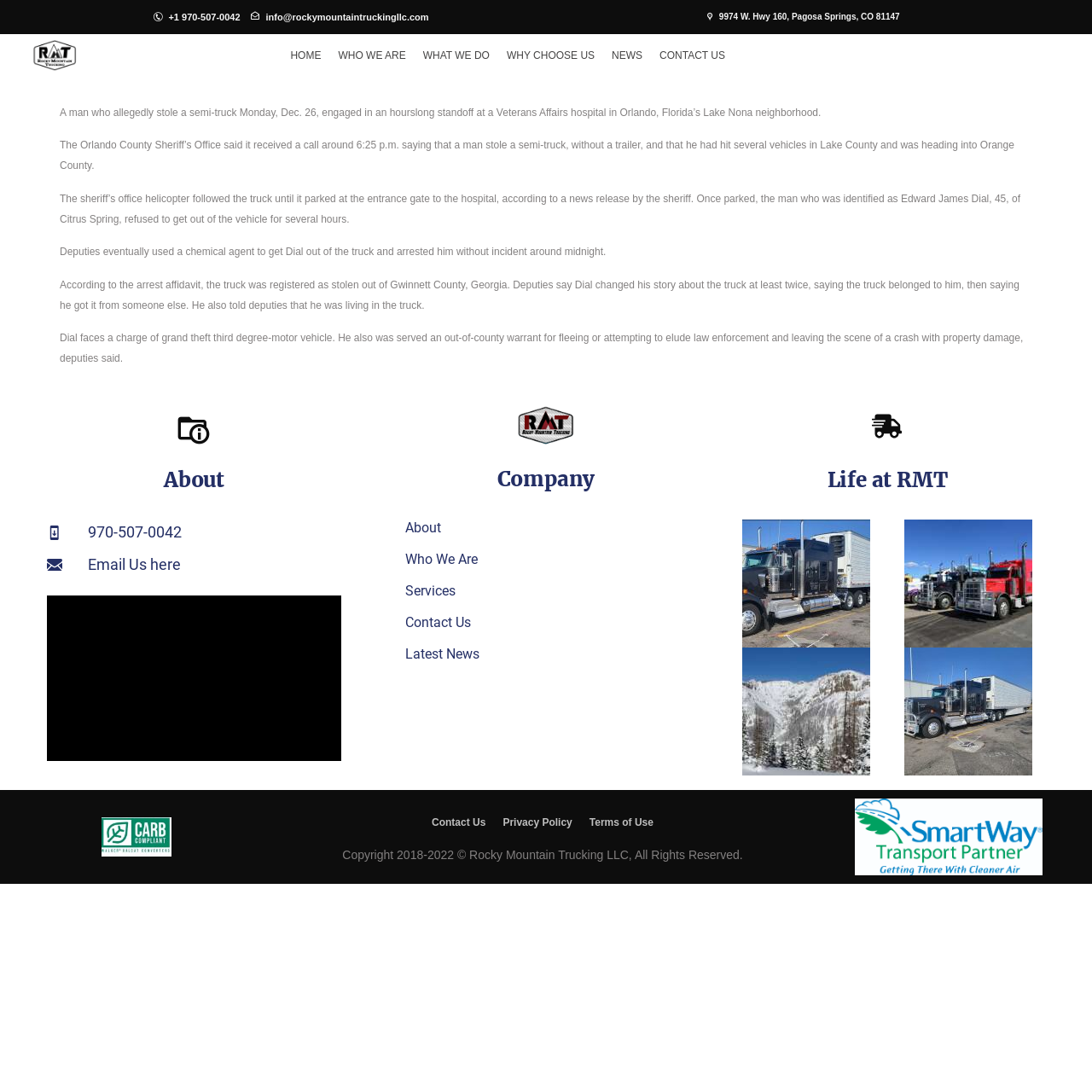Extract the bounding box for the UI element that matches this description: "Our Education Philosophy".

None